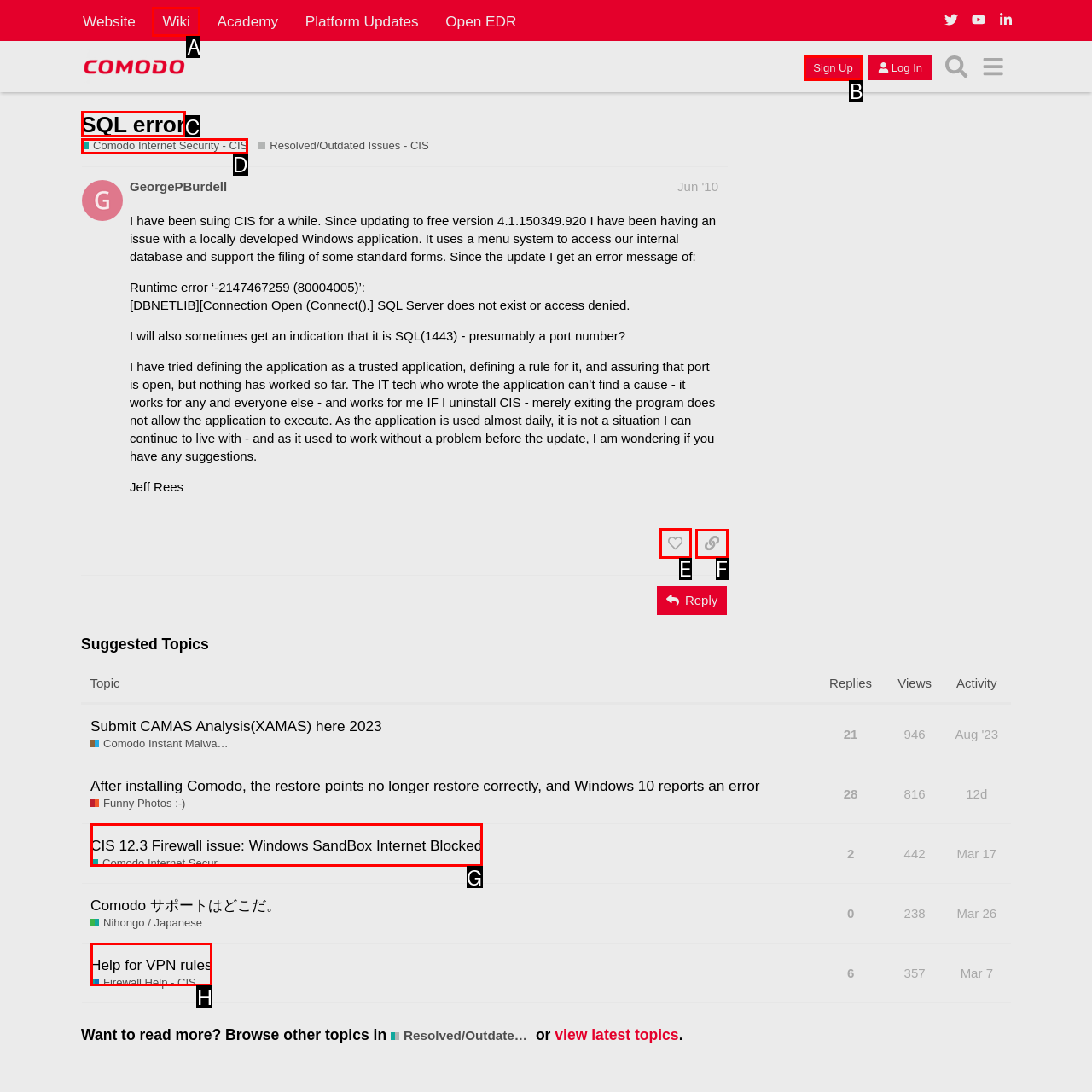Choose the letter that corresponds to the correct button to accomplish the task: Click the 'like this post' button
Reply with the letter of the correct selection only.

E